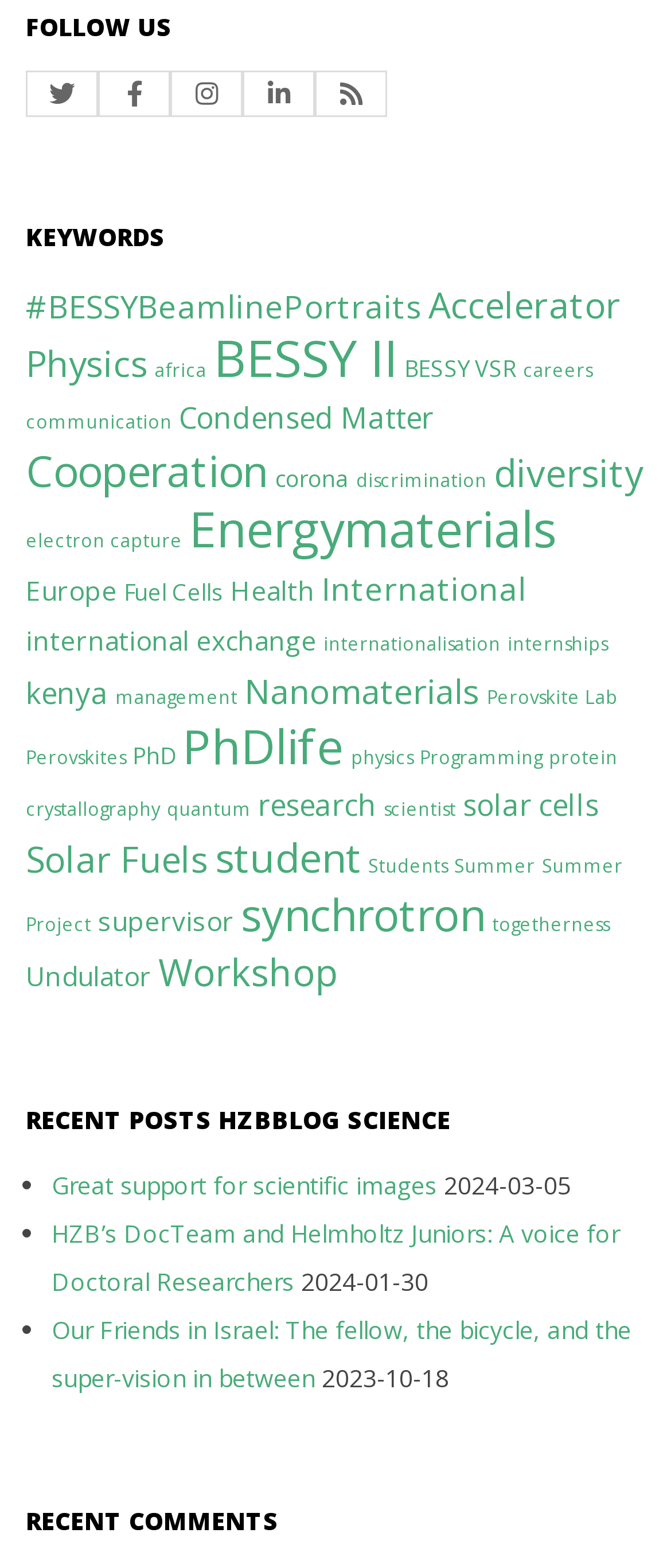What is the title of the second heading?
Provide a detailed answer to the question using information from the image.

The second heading on the webpage is 'RECENT POSTS HZBBLOG SCIENCE', which is indicated by the element with the text 'RECENT POSTS HZBBLOG SCIENCE' and bounding box coordinates [0.038, 0.704, 0.962, 0.725].